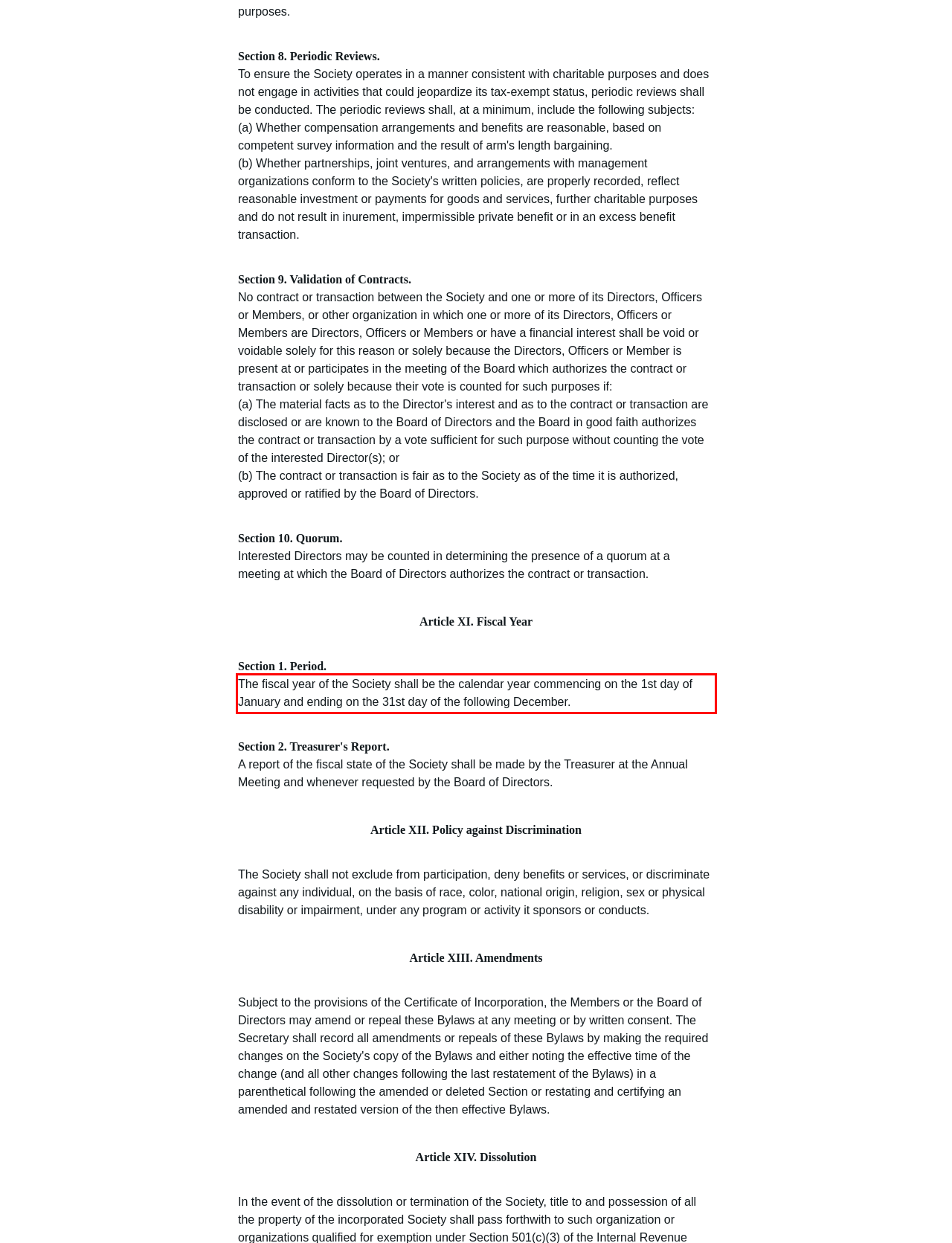Examine the screenshot of the webpage, locate the red bounding box, and generate the text contained within it.

The fiscal year of the Society shall be the calendar year commencing on the 1st day of January and ending on the 31st day of the following December.